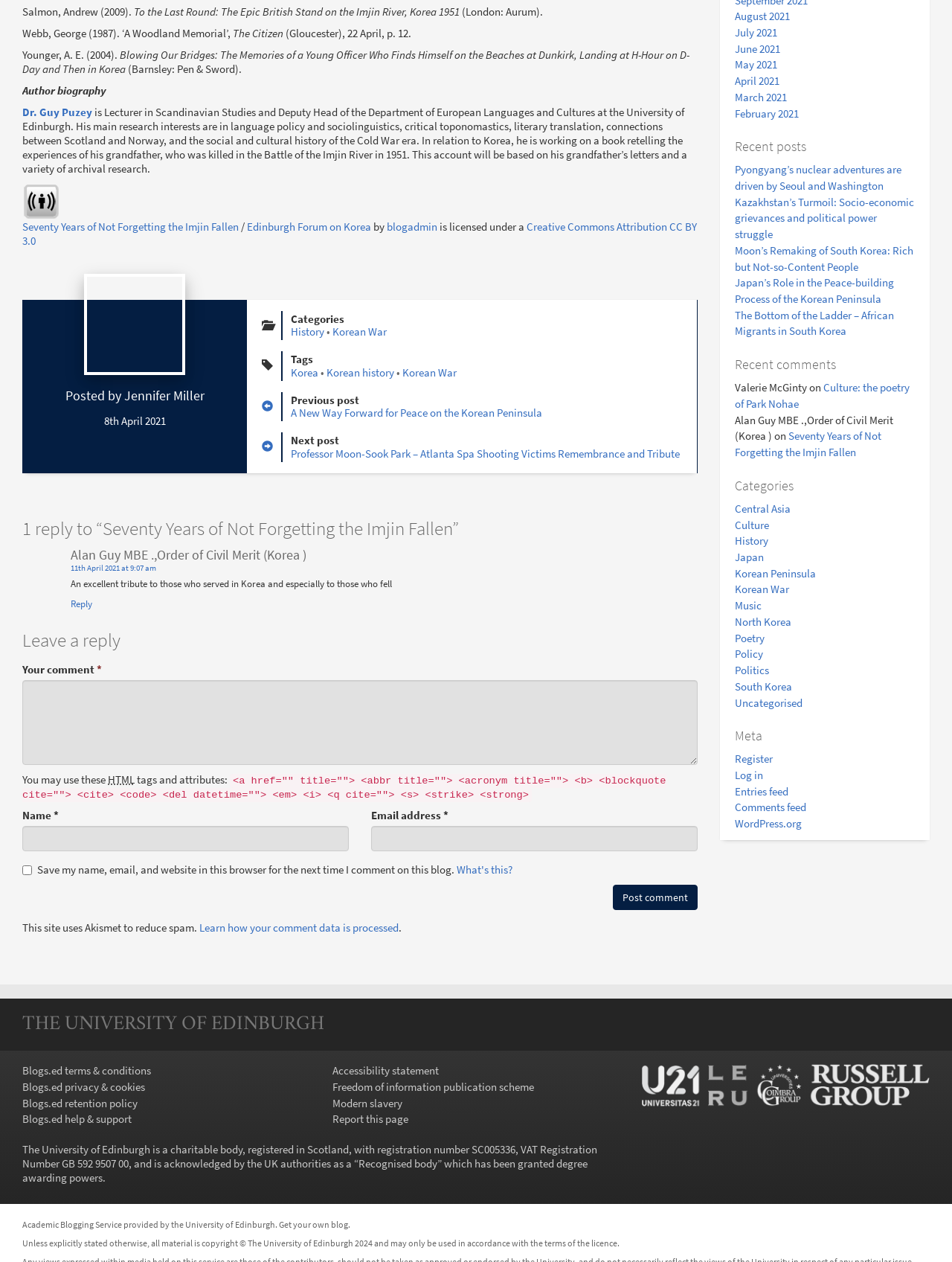Determine the bounding box coordinates of the region that needs to be clicked to achieve the task: "Login to the website".

[0.771, 0.608, 0.801, 0.62]